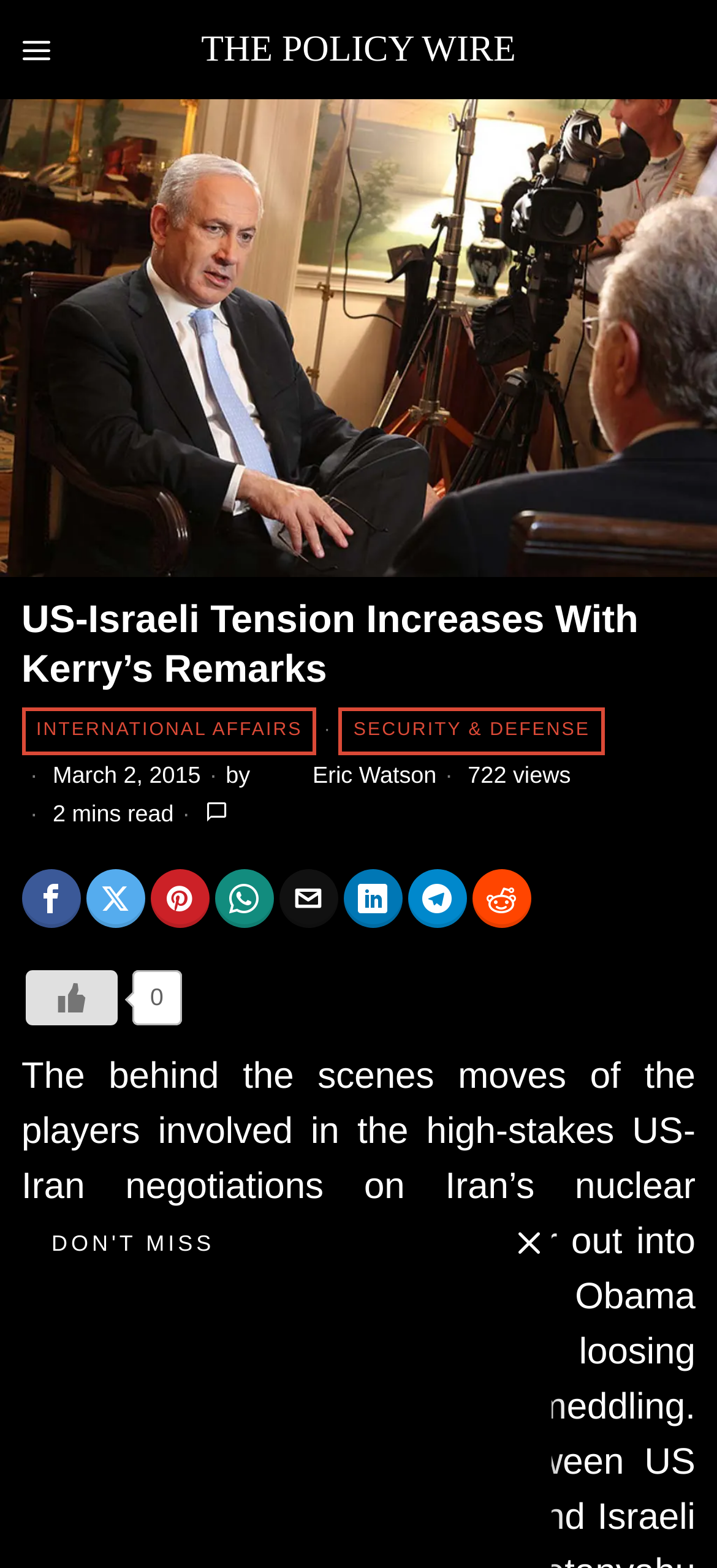Determine the bounding box of the UI component based on this description: "Facebook". The bounding box coordinates should be four float values between 0 and 1, i.e., [left, top, right, bottom].

[0.03, 0.555, 0.112, 0.592]